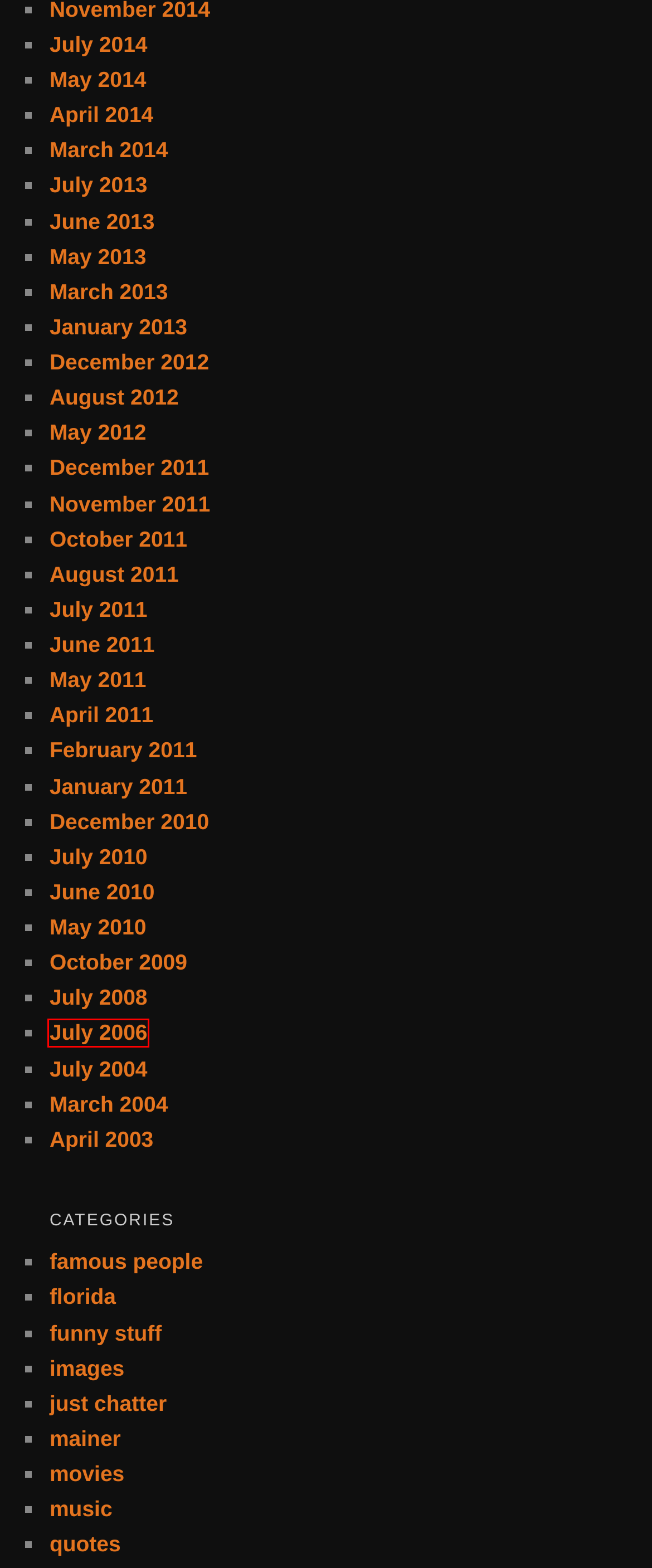Provided is a screenshot of a webpage with a red bounding box around an element. Select the most accurate webpage description for the page that appears after clicking the highlighted element. Here are the candidates:
A. July | 2011 | Ricky Hanson Net
B. July | 2006 | Ricky Hanson Net
C. June | 2010 | Ricky Hanson Net
D. March | 2004 | Ricky Hanson Net
E. October | 2011 | Ricky Hanson Net
F. June | 2011 | Ricky Hanson Net
G. December | 2012 | Ricky Hanson Net
H. May | 2013 | Ricky Hanson Net

B